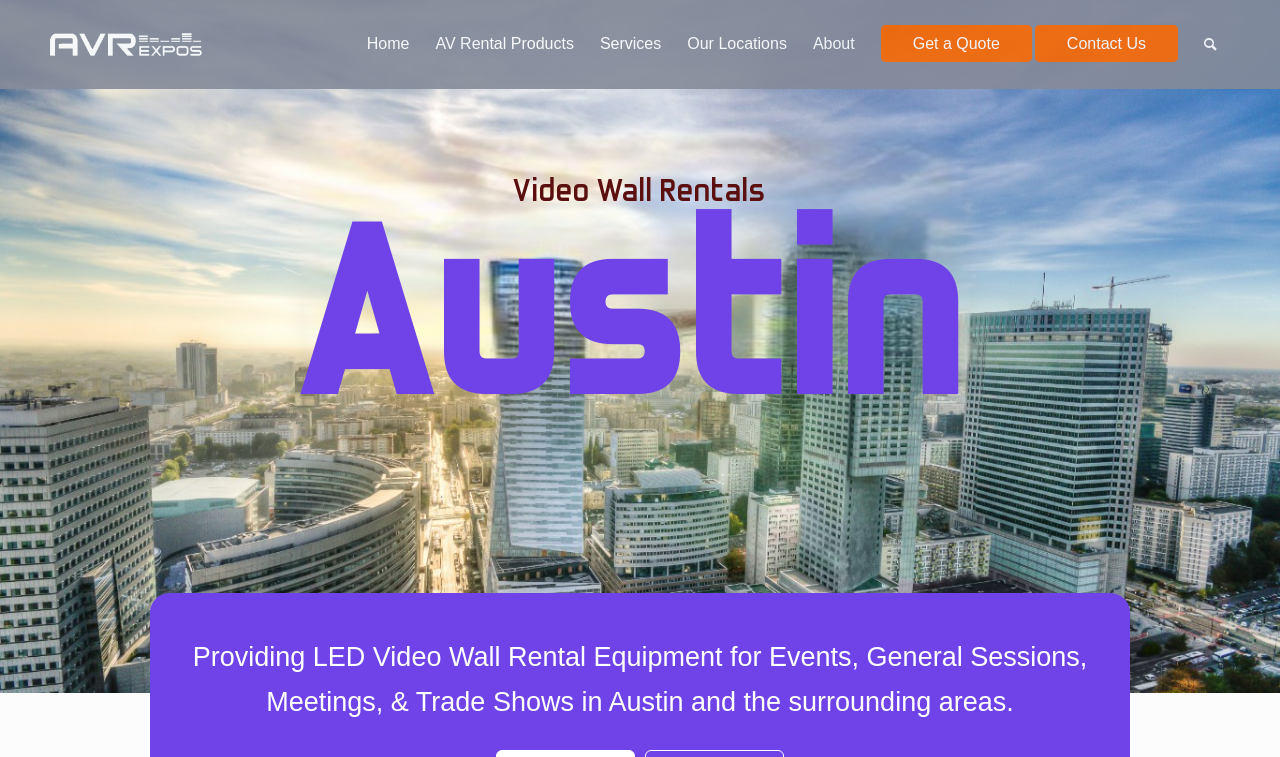Using the given element description, provide the bounding box coordinates (top-left x, top-left y, bottom-right x, bottom-right y) for the corresponding UI element in the screenshot: Contact Us

[0.808, 0.0, 0.93, 0.116]